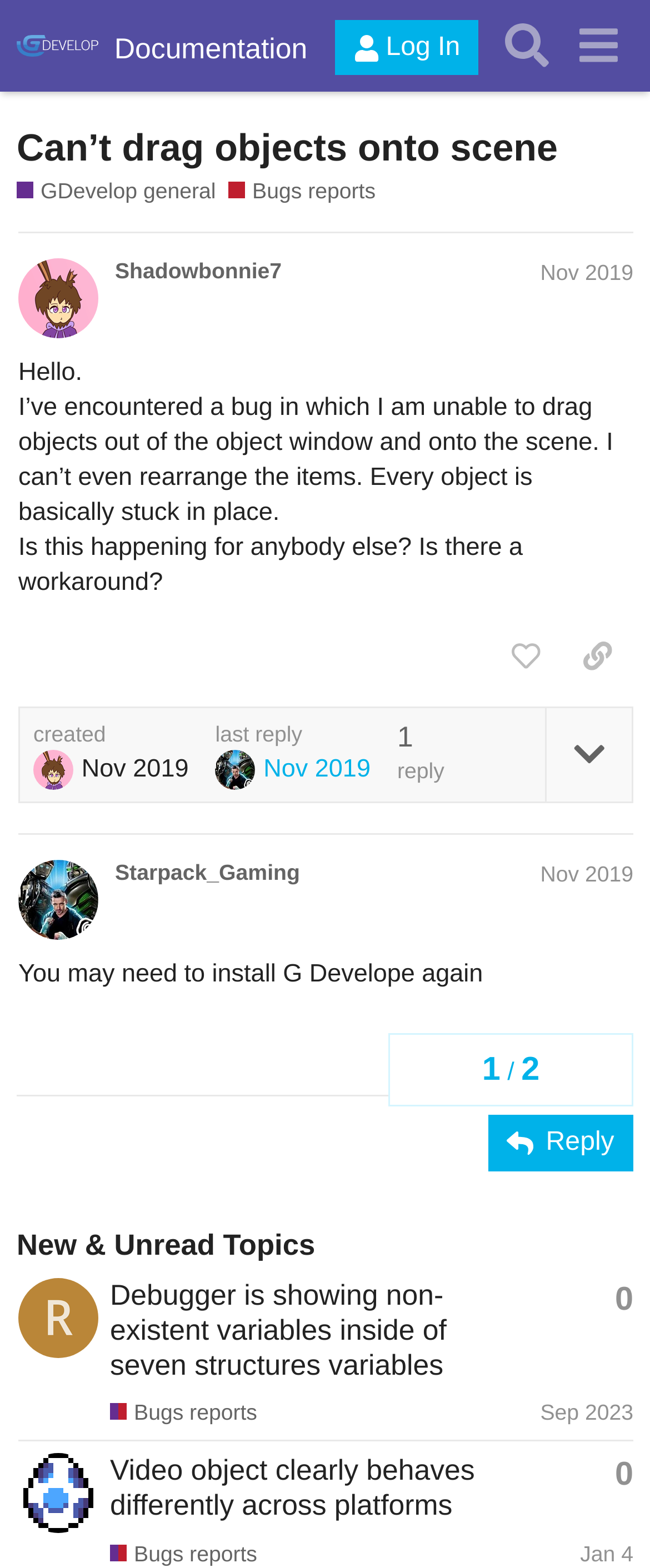Give a one-word or one-phrase response to the question:
What is the username of the person who started this topic?

Shadowbonnie7